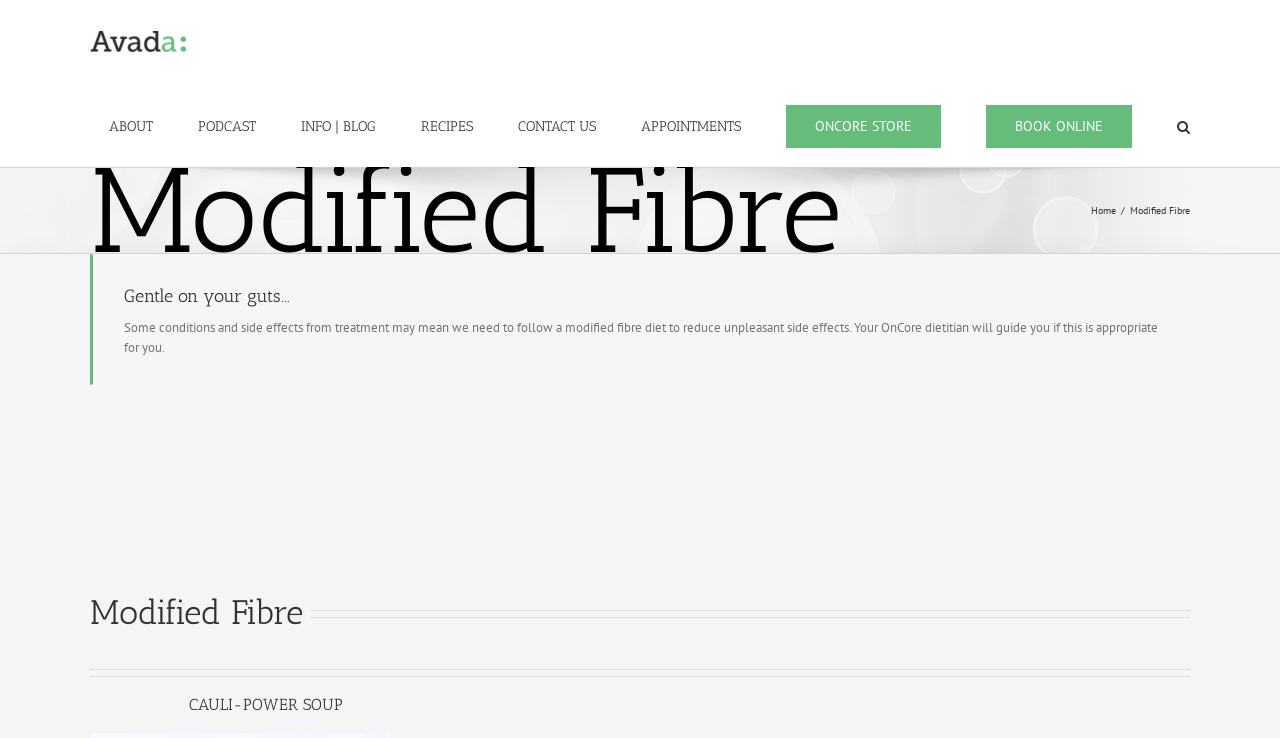Determine the bounding box coordinates of the clickable element necessary to fulfill the instruction: "Click on the 'SUSTAINABLOG' link". Provide the coordinates as four float numbers within the 0 to 1 range, i.e., [left, top, right, bottom].

None